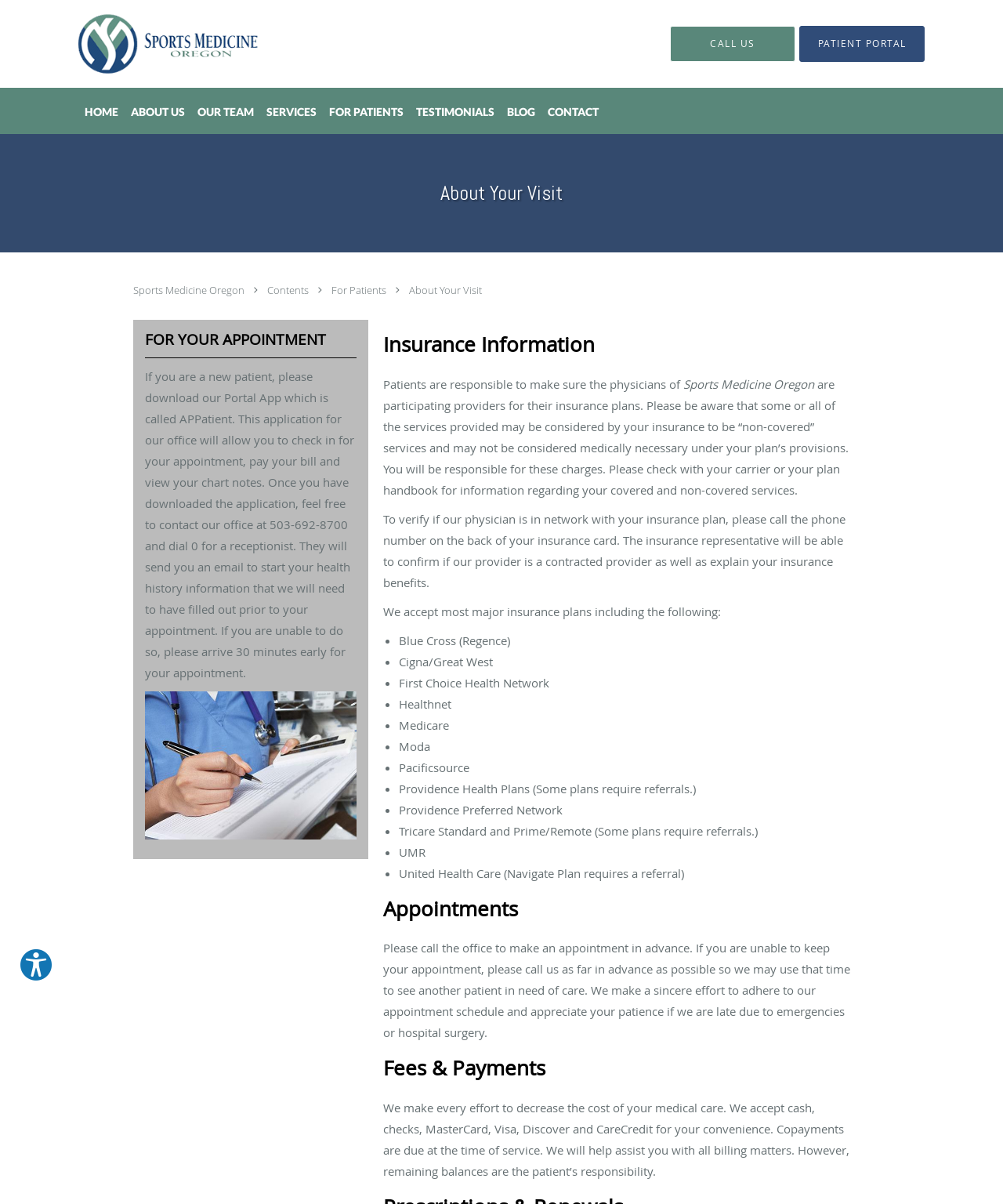Locate the bounding box coordinates of the clickable area to execute the instruction: "Click PATIENT PORTAL". Provide the coordinates as four float numbers between 0 and 1, represented as [left, top, right, bottom].

[0.797, 0.021, 0.922, 0.051]